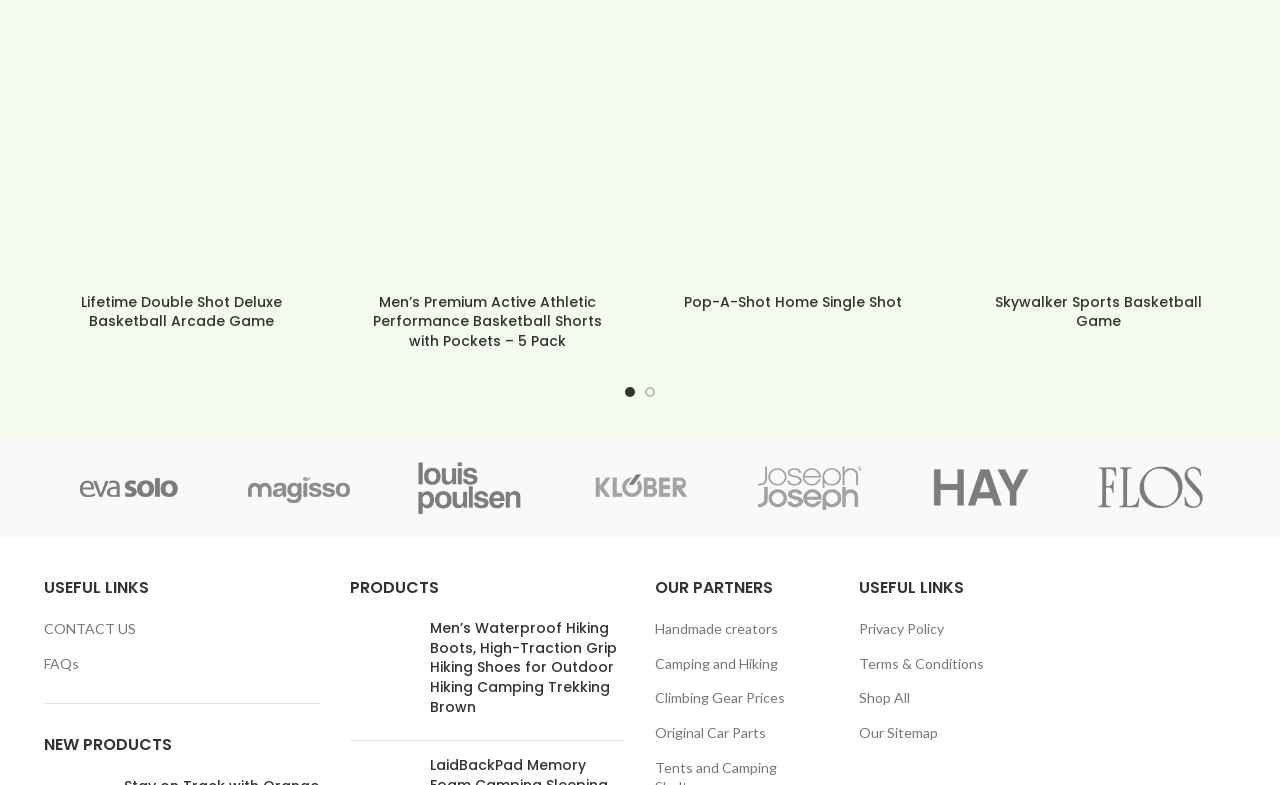What is the last link under 'USEFUL LINKS'?
Refer to the image and give a detailed response to the question.

The last link under 'USEFUL LINKS' is 'Our Sitemap' which is located at the bottom of the webpage with a heading element 'USEFUL LINKS'.